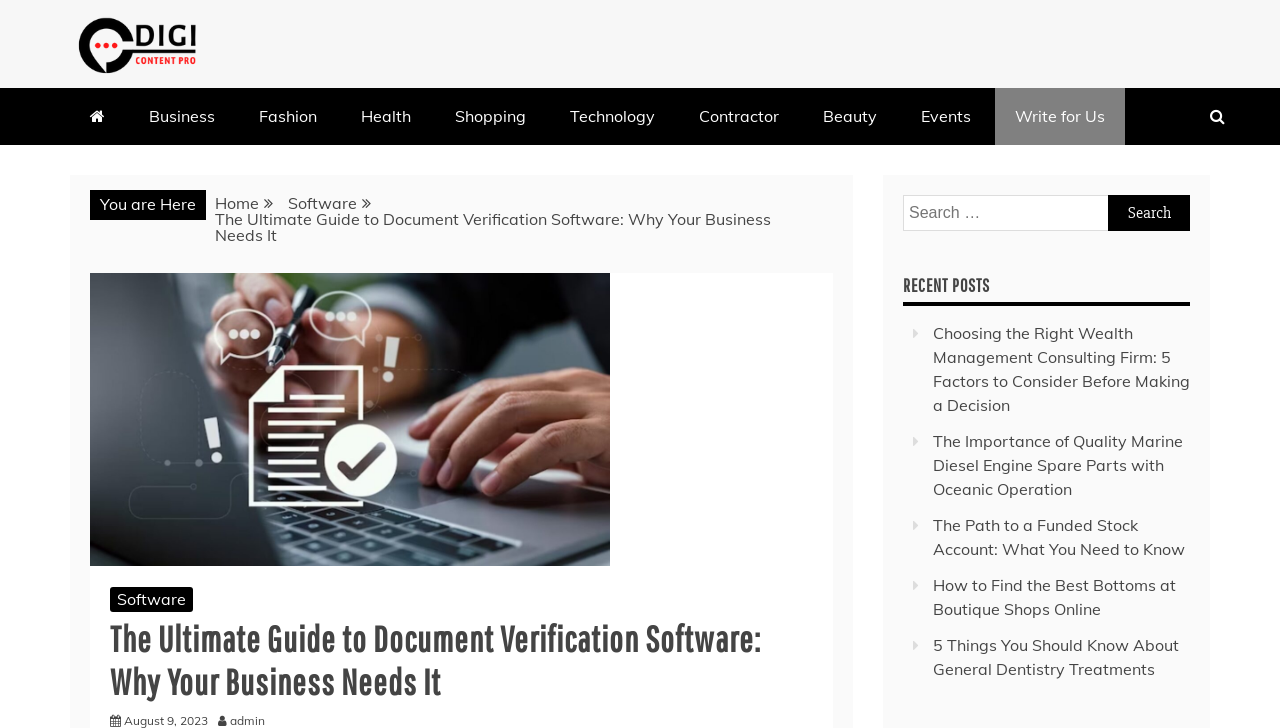Identify the text that serves as the heading for the webpage and generate it.

The Ultimate Guide to Document Verification Software: Why Your Business Needs It